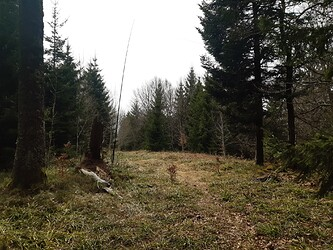Offer a comprehensive description of the image.

The image captures a serene forest scene, showcasing a natural pathway surrounded by lush greenery. Towering trees, predominantly conifers, frame the scene on either side, casting a gentle shadow on the ground. The undergrowth is vibrant with patches of grass and small shrubs, indicating a healthy ecosystem. In the distance, the pathway narrows, leading deeper into the forest, suggesting a tranquil journey into nature. The soft light filtering through the branches hints at a cool, overcast day, enhancing the peaceful atmosphere of this woodland retreat.